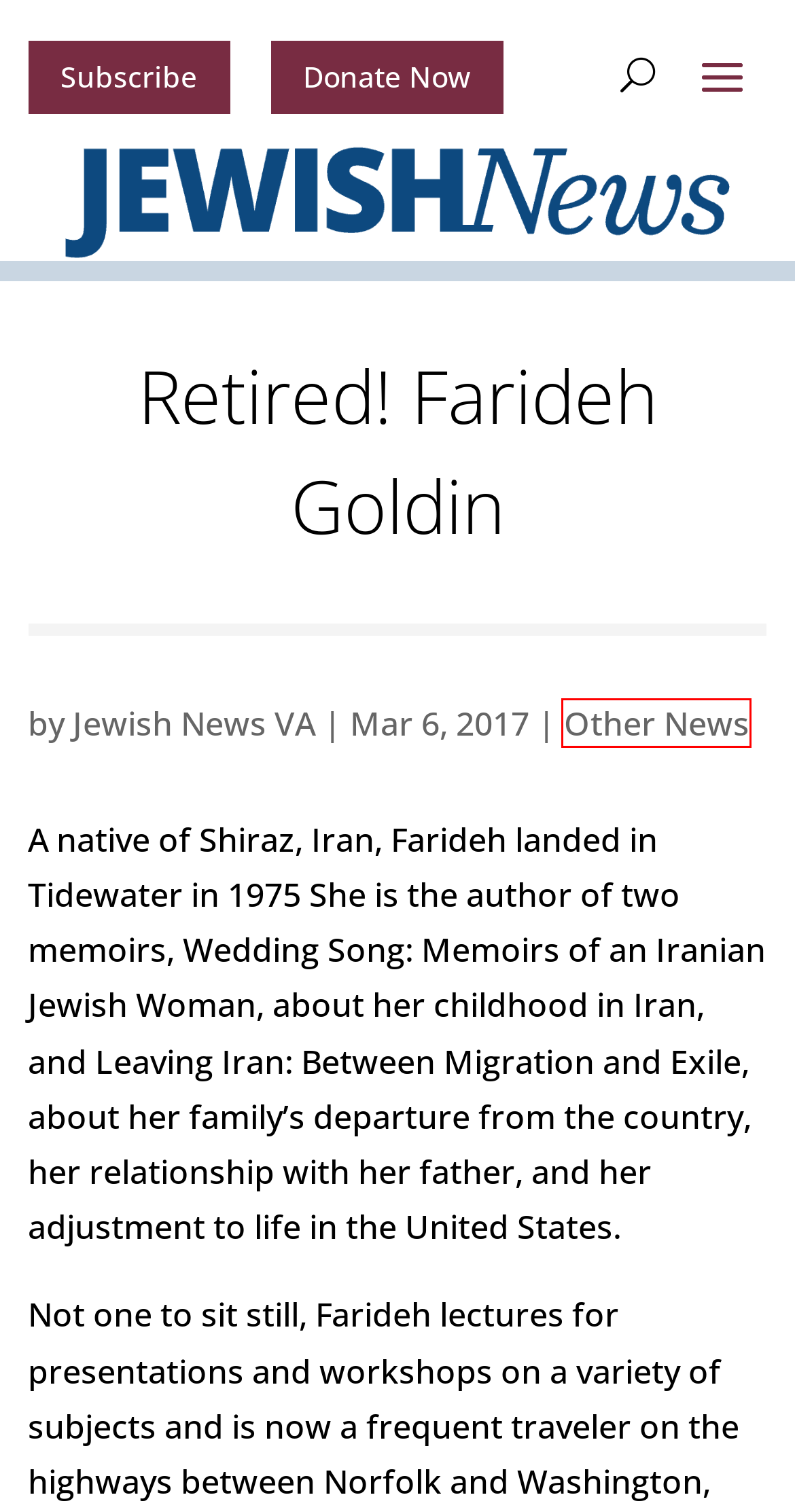You have a screenshot of a webpage where a red bounding box highlights a specific UI element. Identify the description that best matches the resulting webpage after the highlighted element is clicked. The choices are:
A. Your User Experience Hero!
B. Recent Articles | Jewish News
C. Other News | Jewish News
D. Home - McMahon Creative
E. Subscribe to Jewish News | Jewish News
F. Jewish News VA | Jewish News
G. Advertise | Jewish News
H. Donate | Jewish News

C